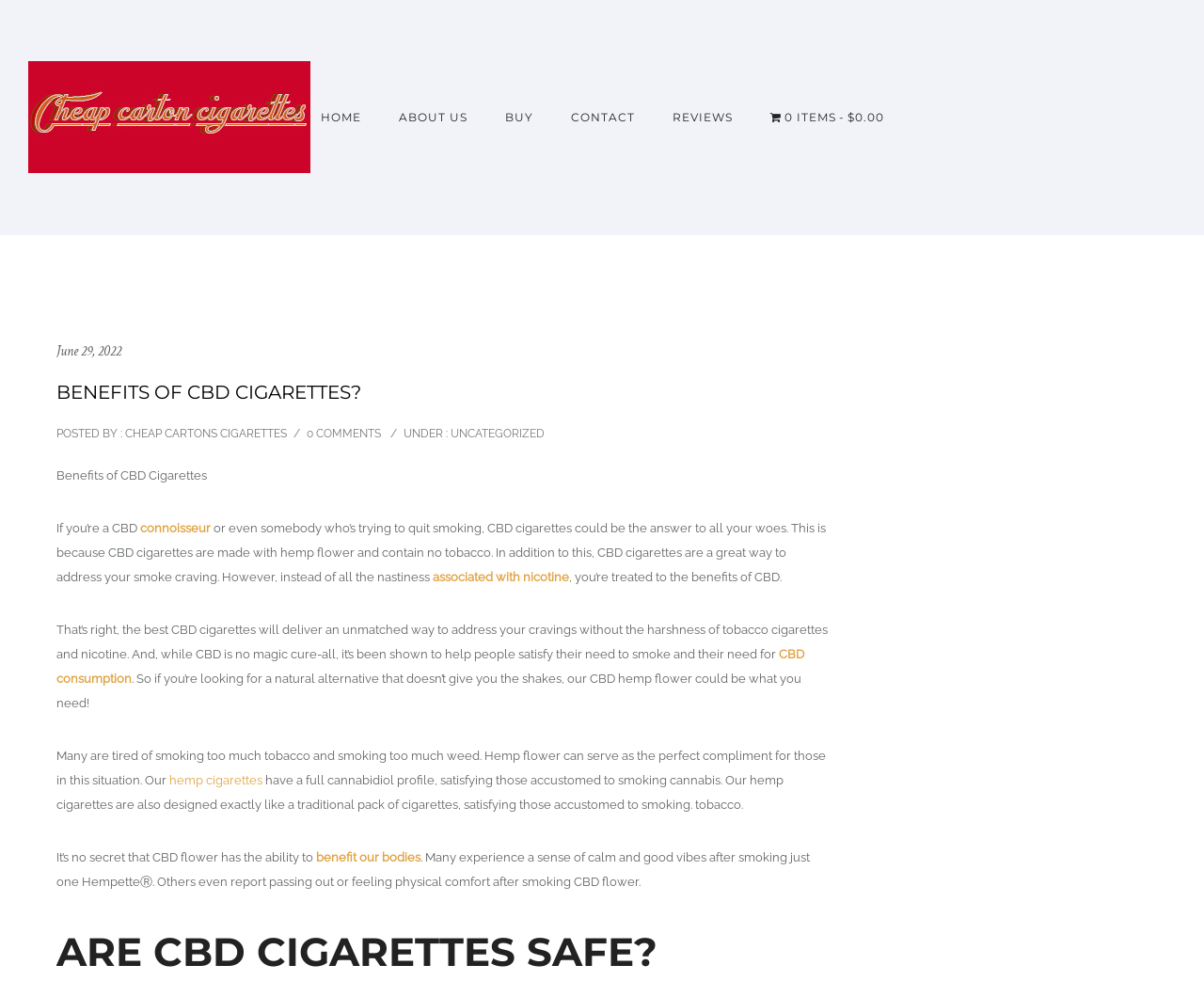Please find the bounding box coordinates of the element that you should click to achieve the following instruction: "Click Packaging Design". The coordinates should be presented as four float numbers between 0 and 1: [left, top, right, bottom].

None